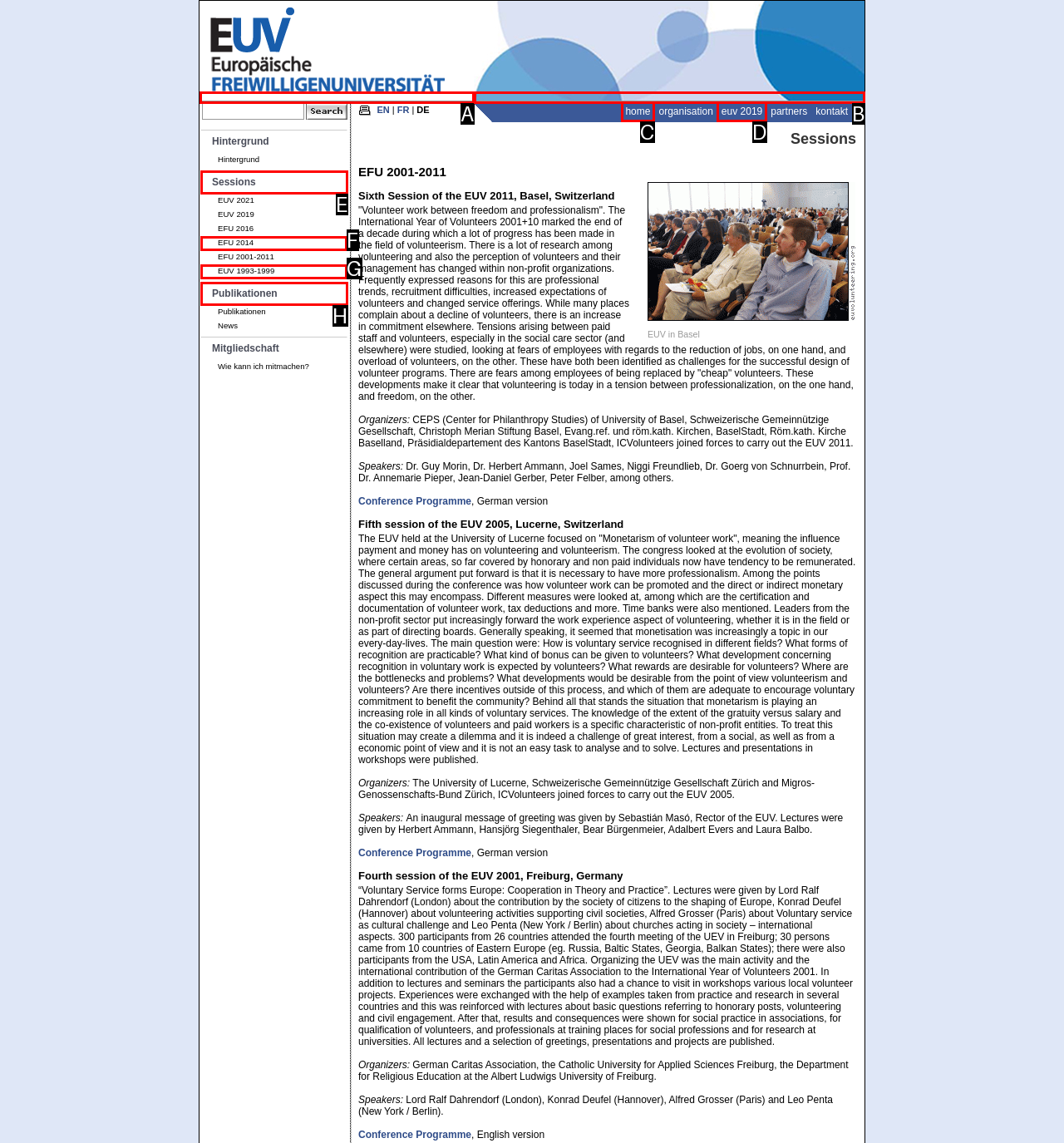Choose the option that matches the following description: alt="European University for Volunteering"
Reply with the letter of the selected option directly.

A